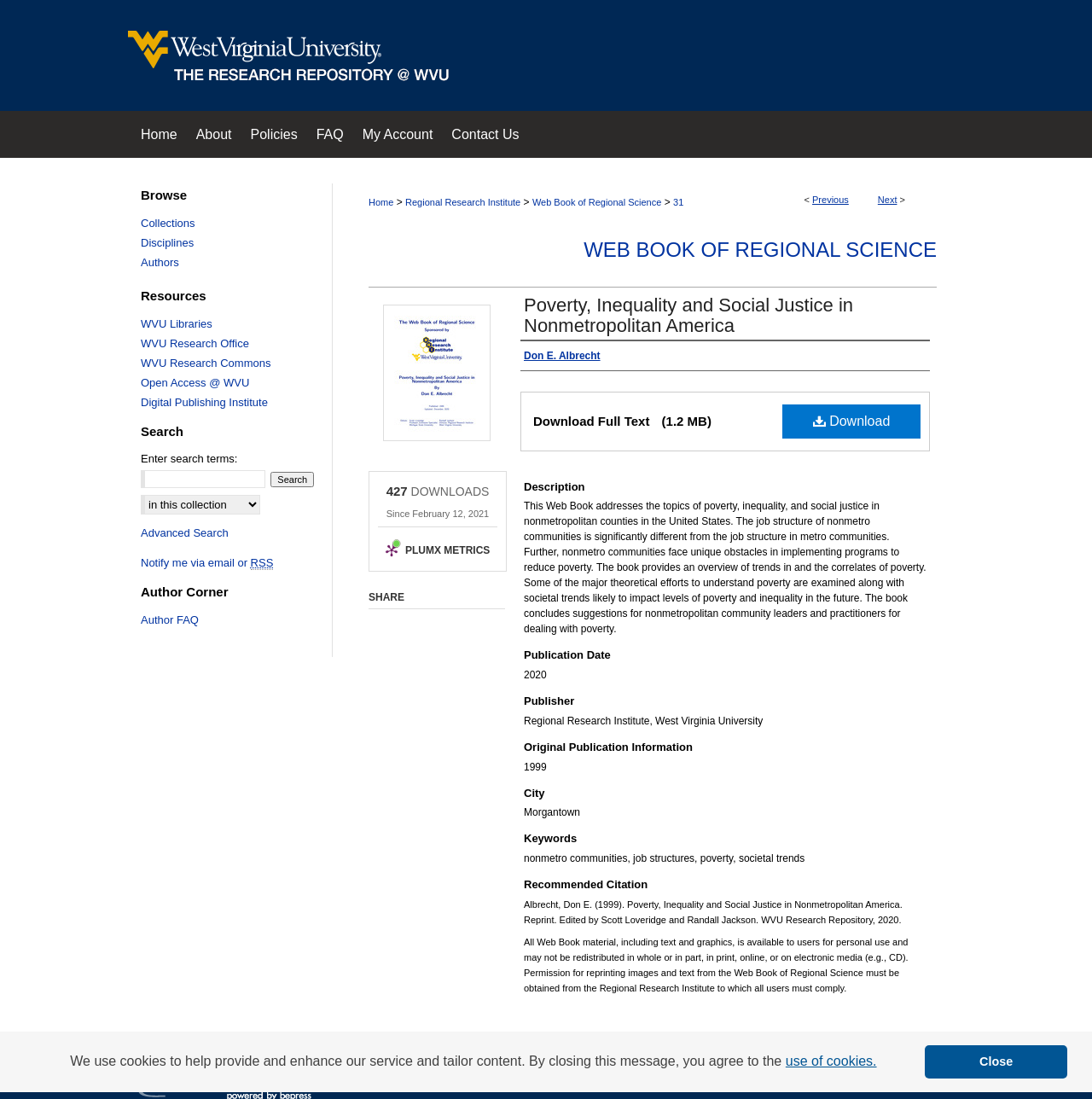What is the title of the Web Book?
Provide a thorough and detailed answer to the question.

I found the title of the Web Book by looking at the heading element with the text 'Poverty, Inequality and Social Justice in Nonmetropolitan America' which is located at the top of the webpage.